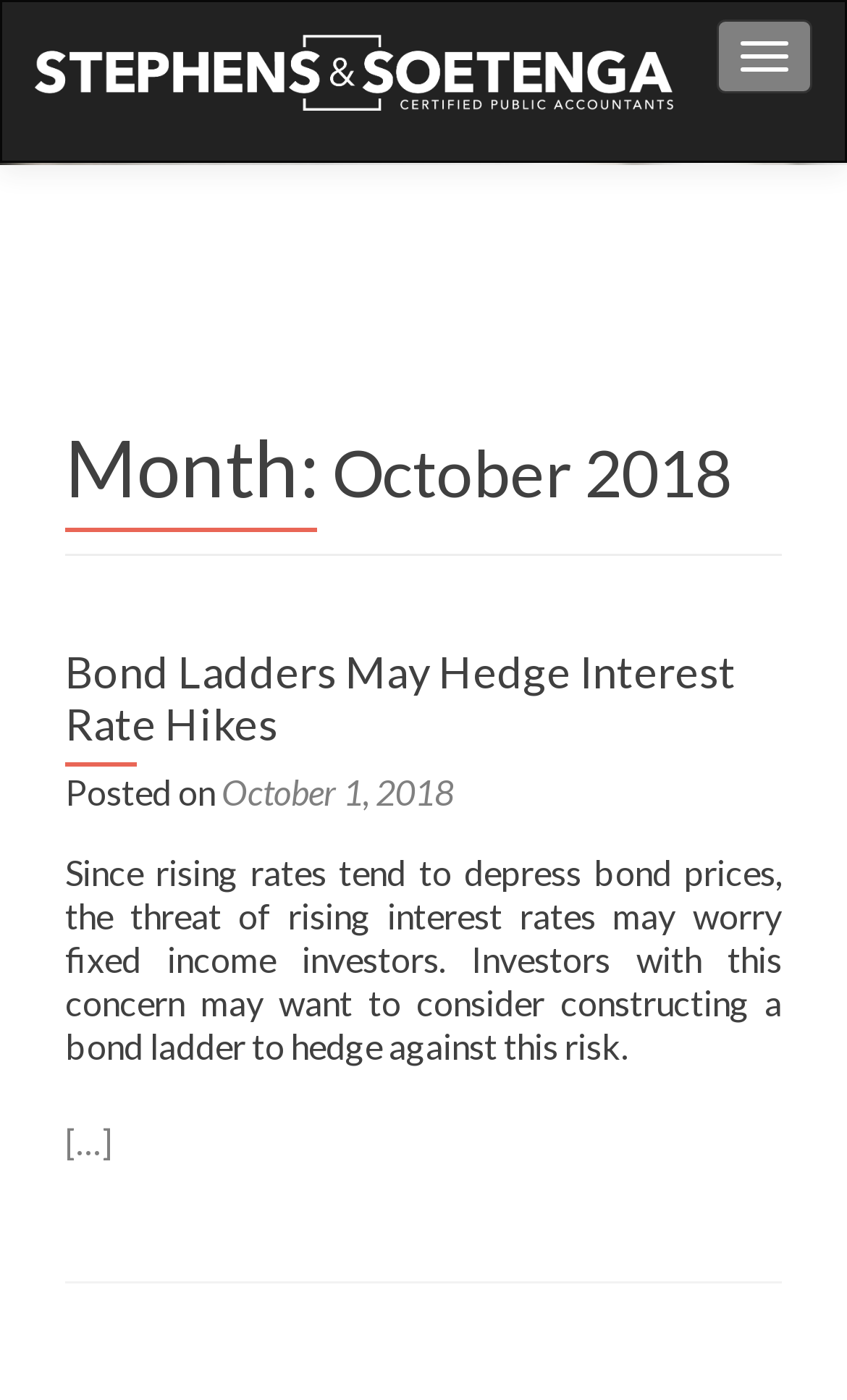What is the purpose of a bond ladder?
Provide a detailed and extensive answer to the question.

The purpose of a bond ladder can be inferred from the text 'Since rising rates tend to depress bond prices, the threat of rising interest rates may worry fixed income investors. Investors with this concern may want to consider constructing a bond ladder to hedge against this risk.' which suggests that a bond ladder is used to mitigate the risk of interest rate hikes.